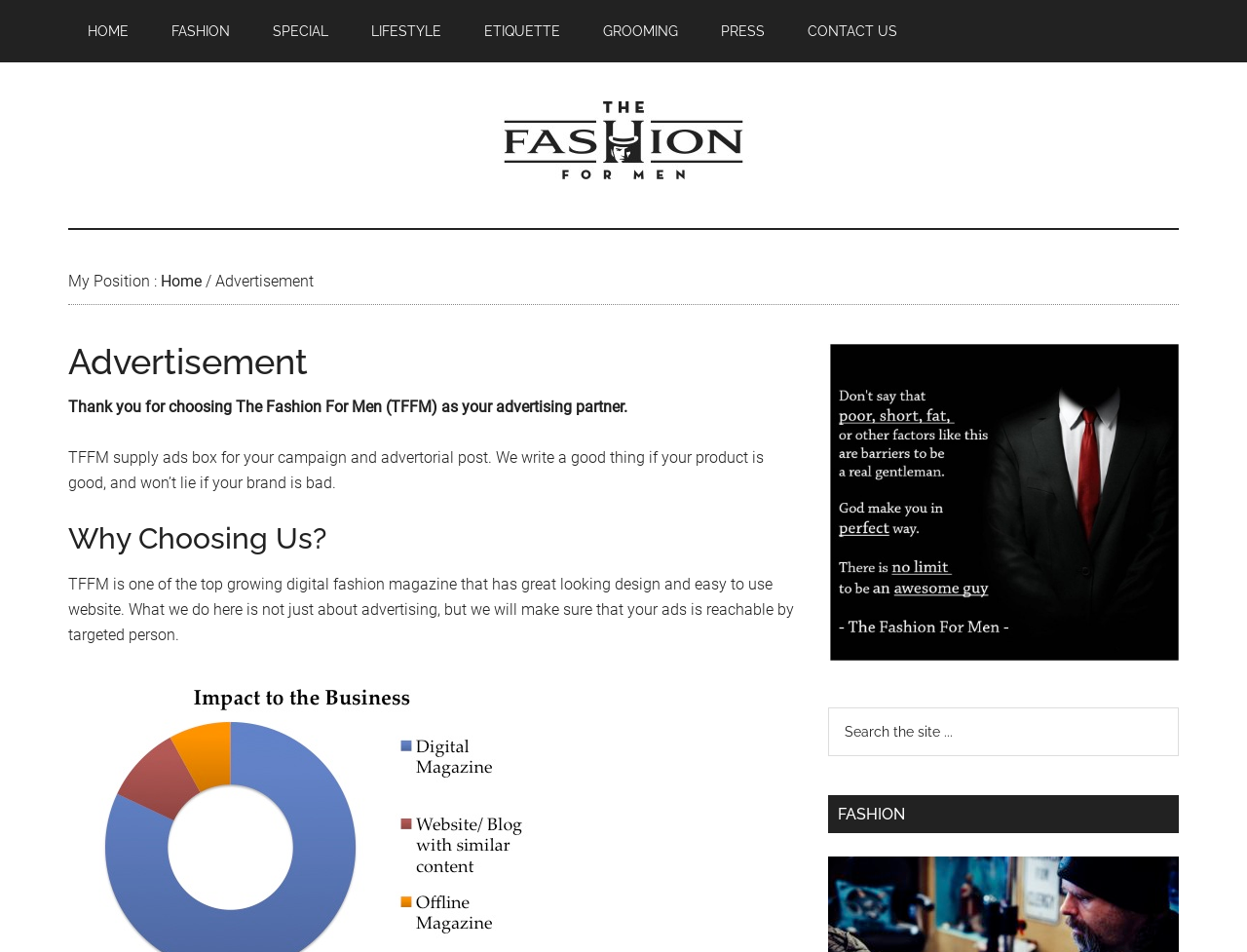What is the benefit of advertising with TFFM?
Answer the question with a single word or phrase, referring to the image.

Targeted reach